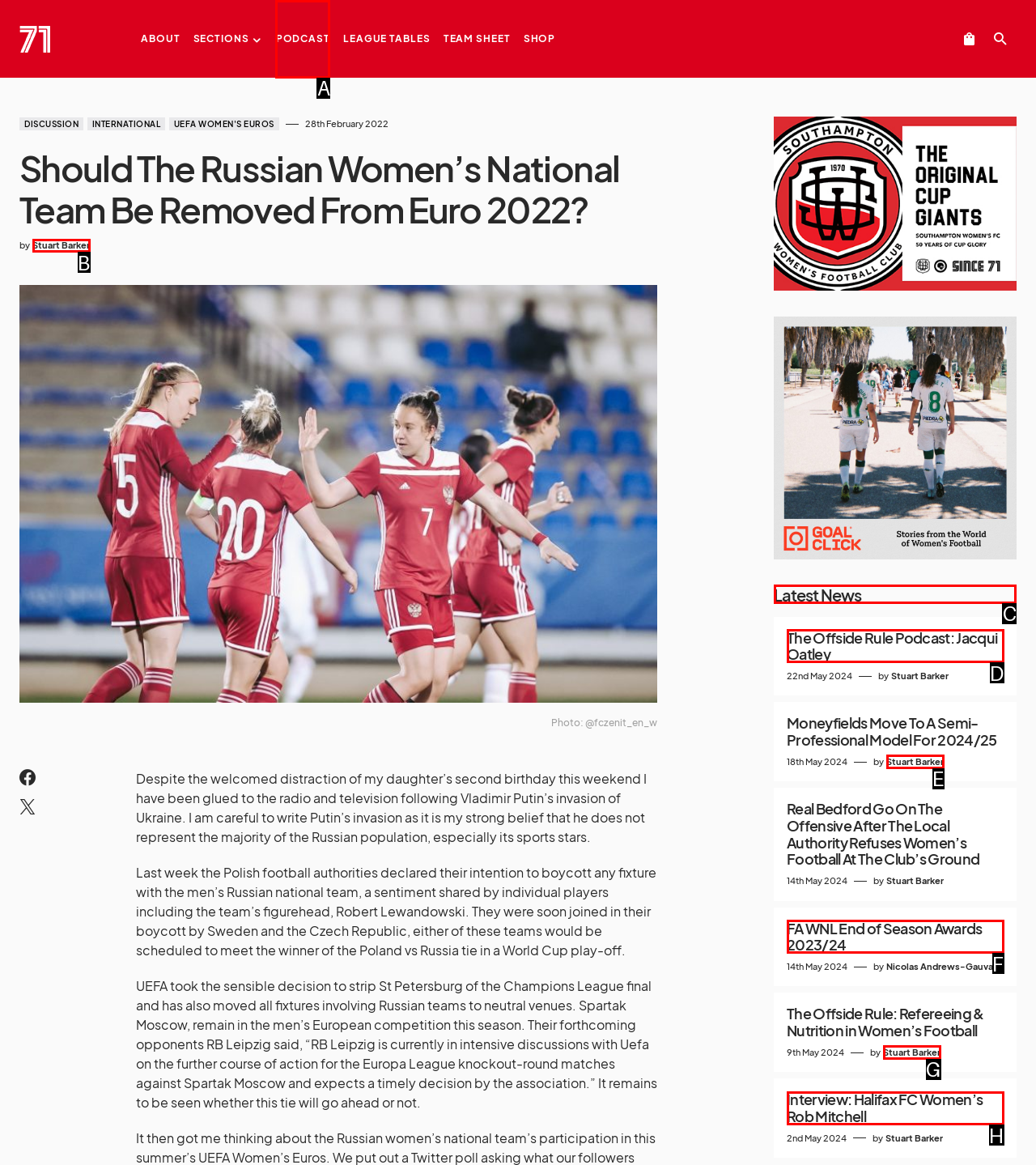Select the proper HTML element to perform the given task: Read the latest news Answer with the corresponding letter from the provided choices.

C